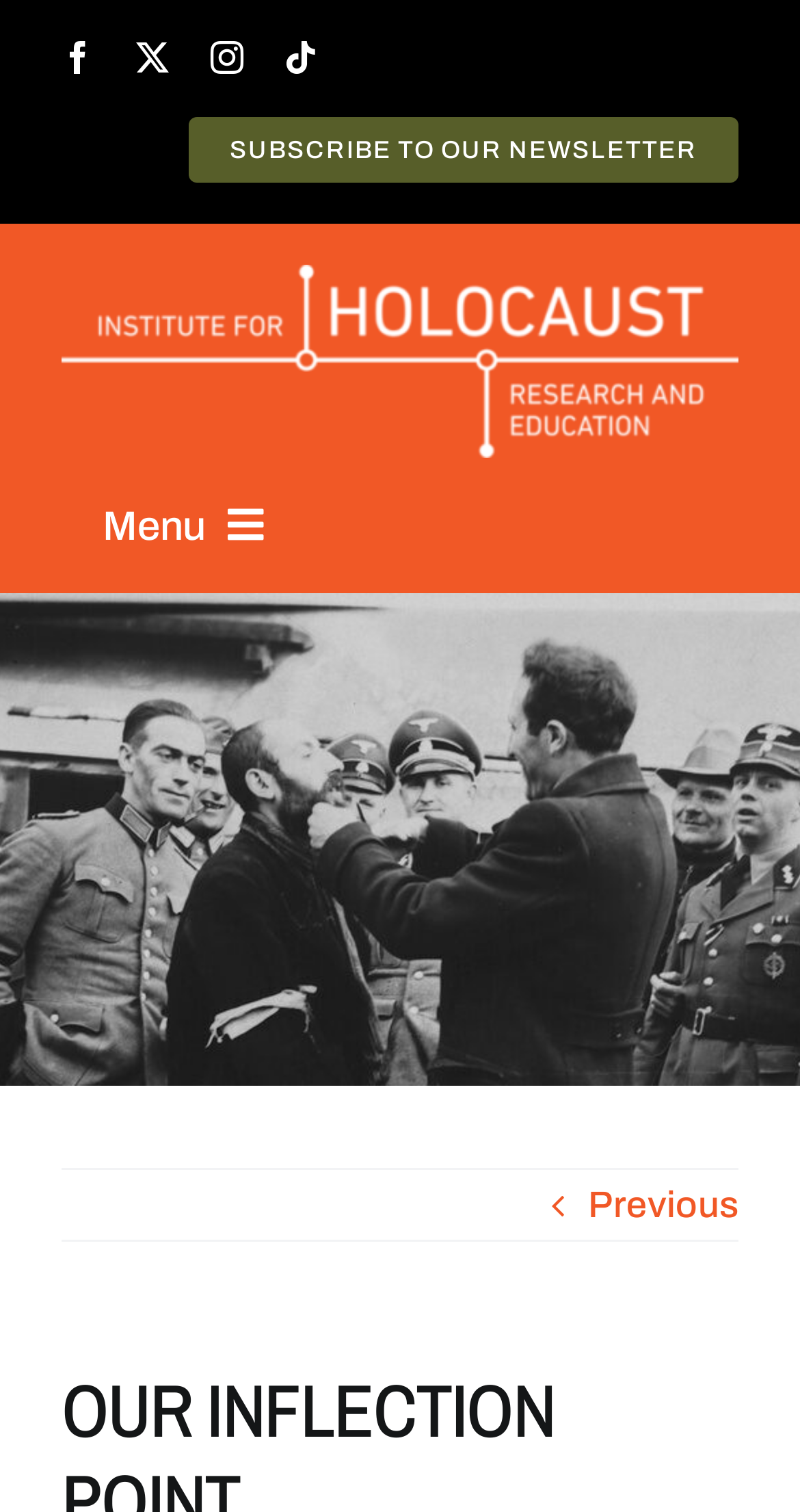Find and extract the text of the primary heading on the webpage.

OUR INFLECTION POINT